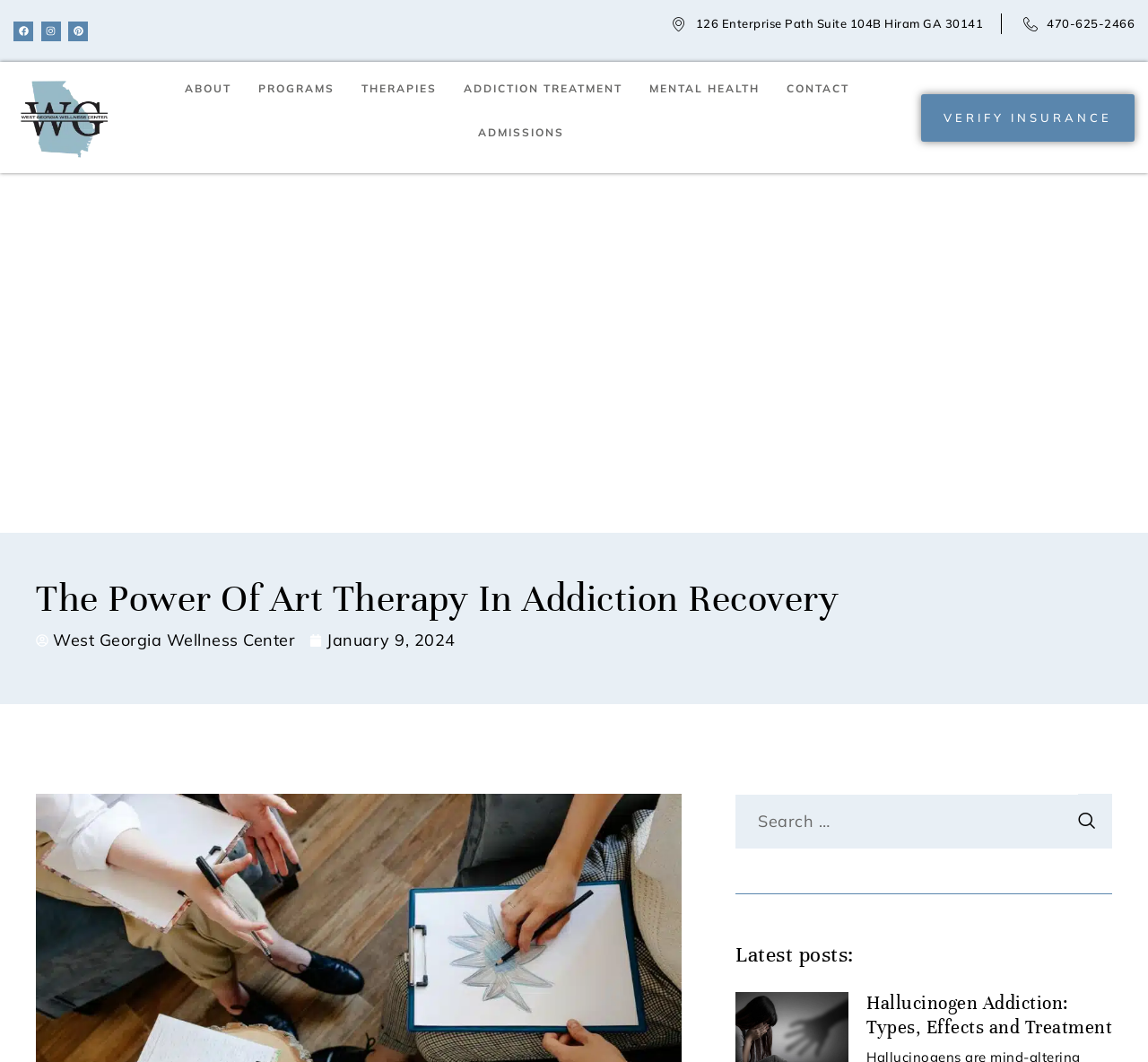Please identify the bounding box coordinates for the region that you need to click to follow this instruction: "Read the article '“Think Good Thoughts…” – Separated By an Ocean, I Wrote a Hanukkah Book with my Granddaughter'".

None